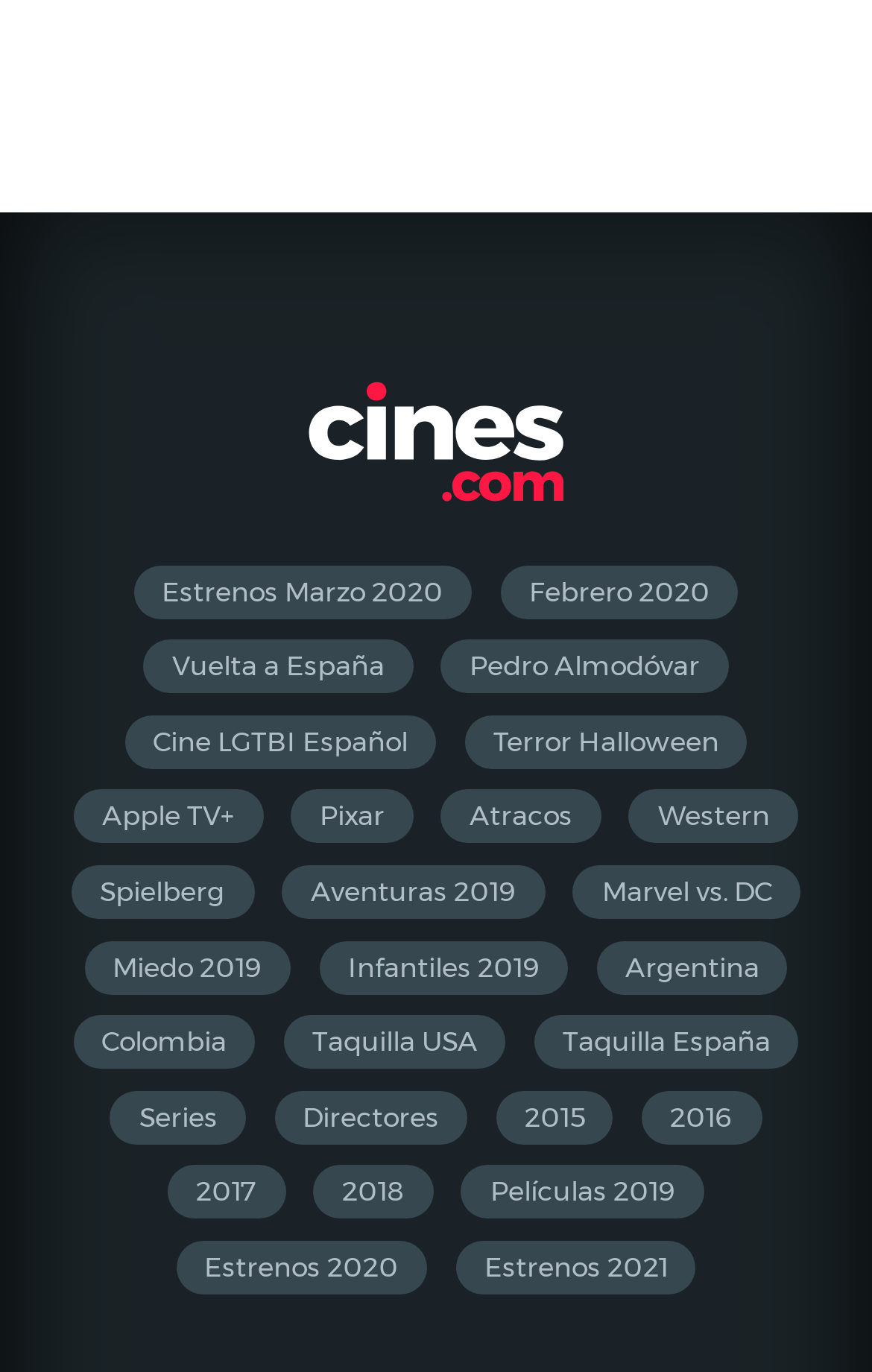Locate the bounding box coordinates of the element that should be clicked to execute the following instruction: "Check out Apple TV+".

[0.084, 0.576, 0.301, 0.615]